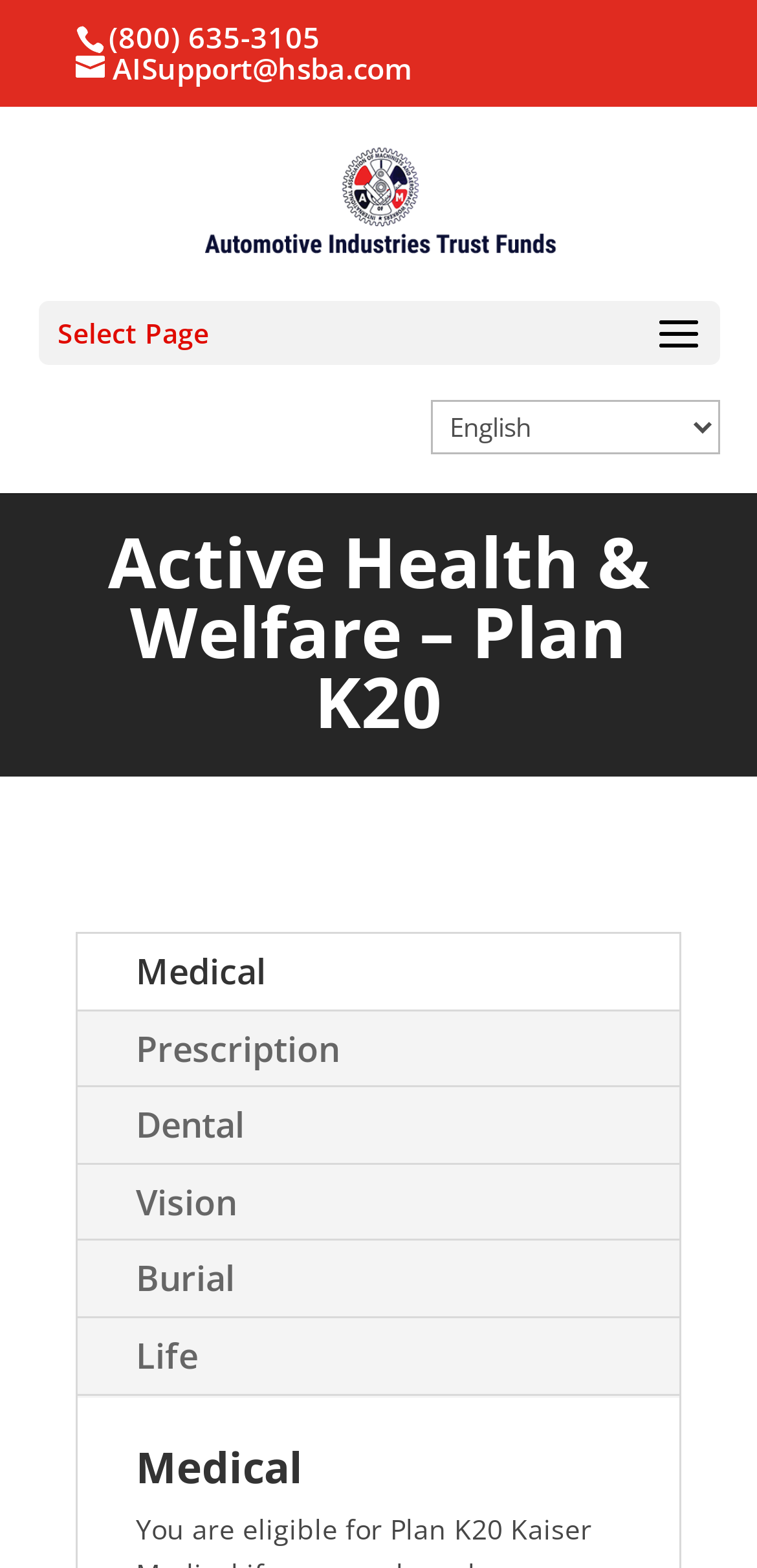How many links are there under the heading 'Active Health & Welfare – Plan K20'?
Examine the image and give a concise answer in one word or a short phrase.

6